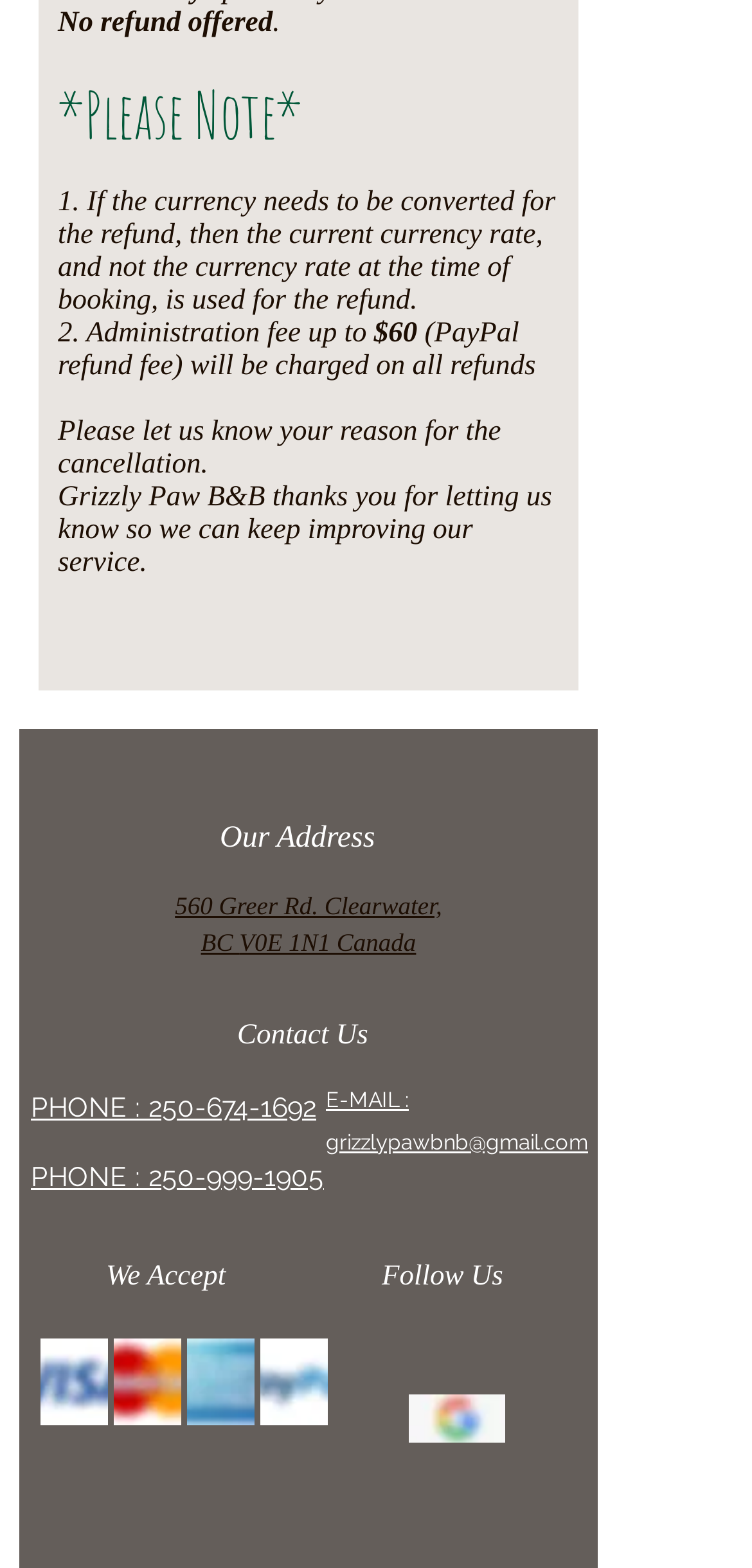Respond to the following question with a brief word or phrase:
What social media platforms does Grizzly Paw B&B have?

Instagram and Facebook